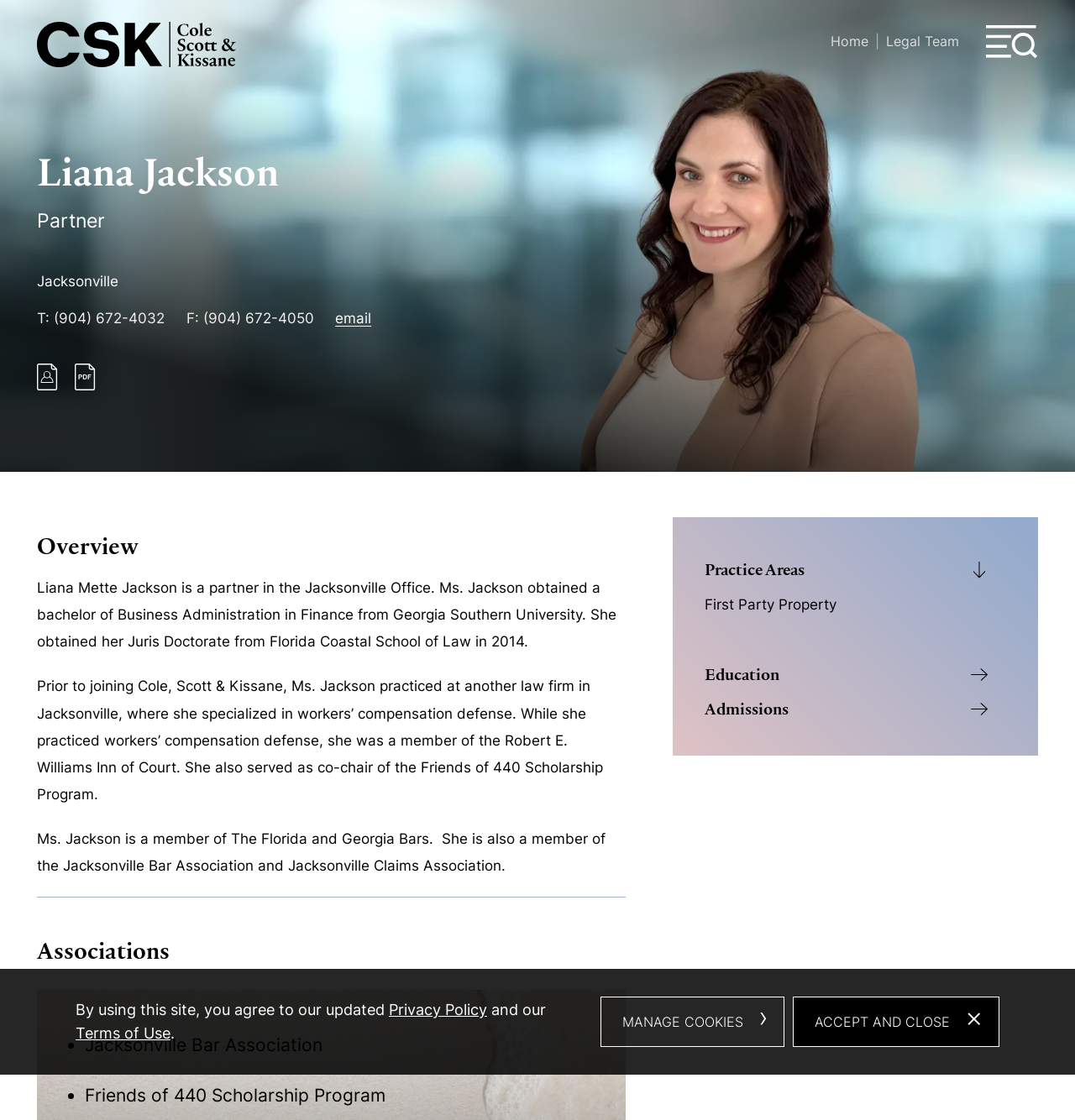What is Liana Jackson's job title?
Could you please answer the question thoroughly and with as much detail as possible?

Based on the webpage, Liana Jackson's job title is 'Partner' as indicated by the StaticText element 'Partner' with bounding box coordinates [0.034, 0.186, 0.098, 0.207].